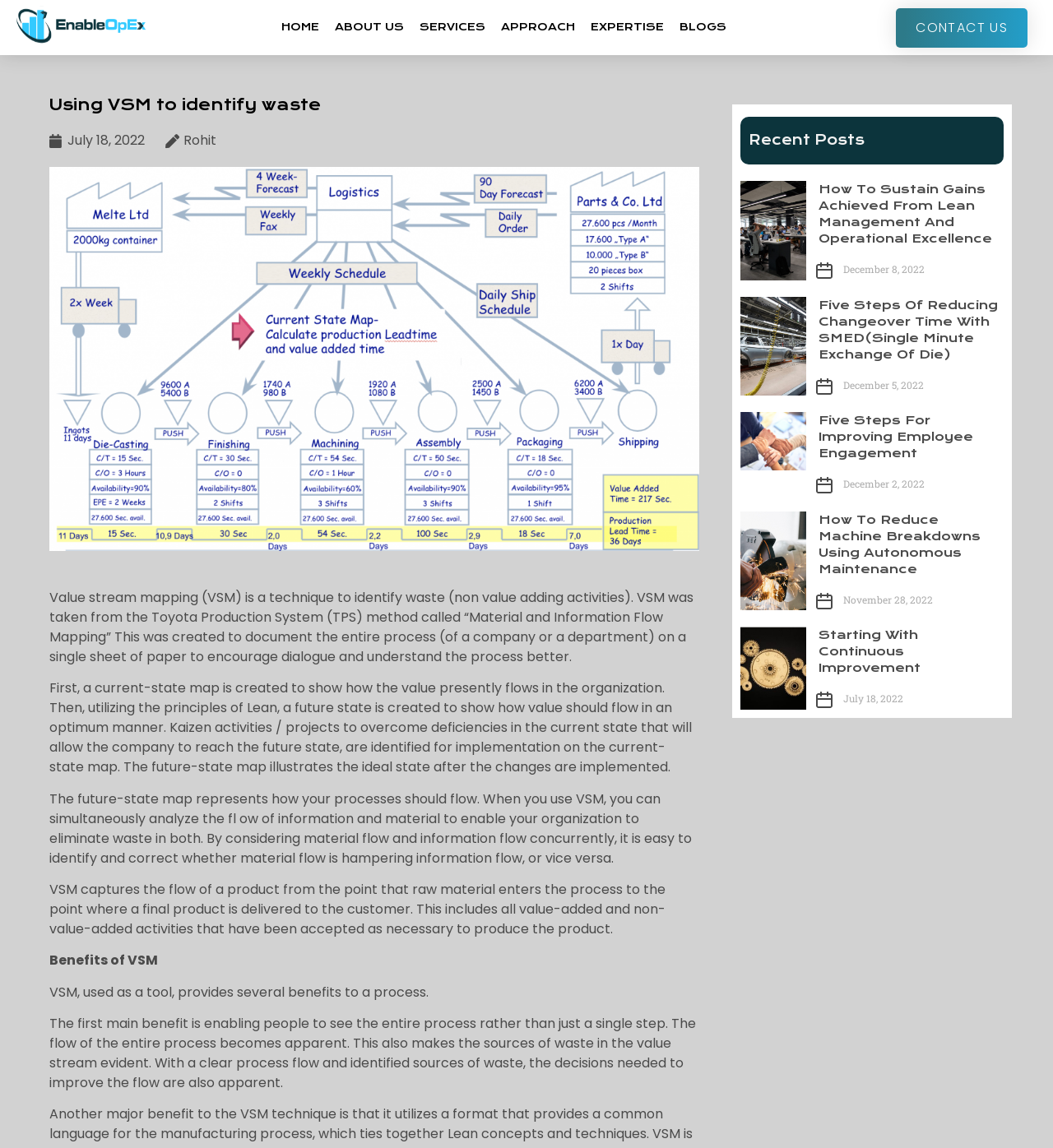How many recent posts are listed on this webpage?
Using the image, provide a concise answer in one word or a short phrase.

4